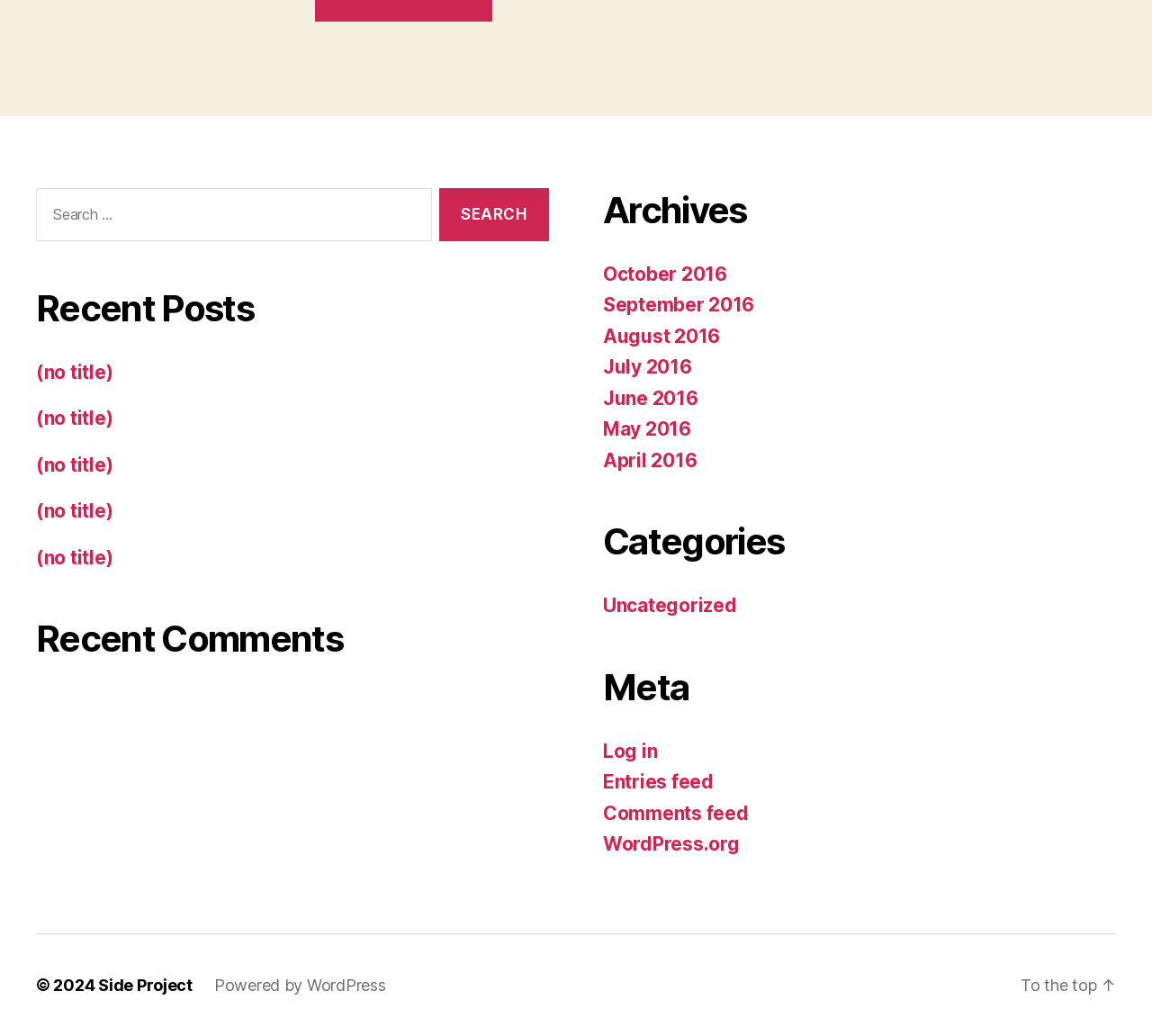With reference to the image, please provide a detailed answer to the following question: What is the copyright year of the website?

The copyright information is located at the bottom of the webpage, and it states '© 2024', indicating that the website's copyright year is 2024.